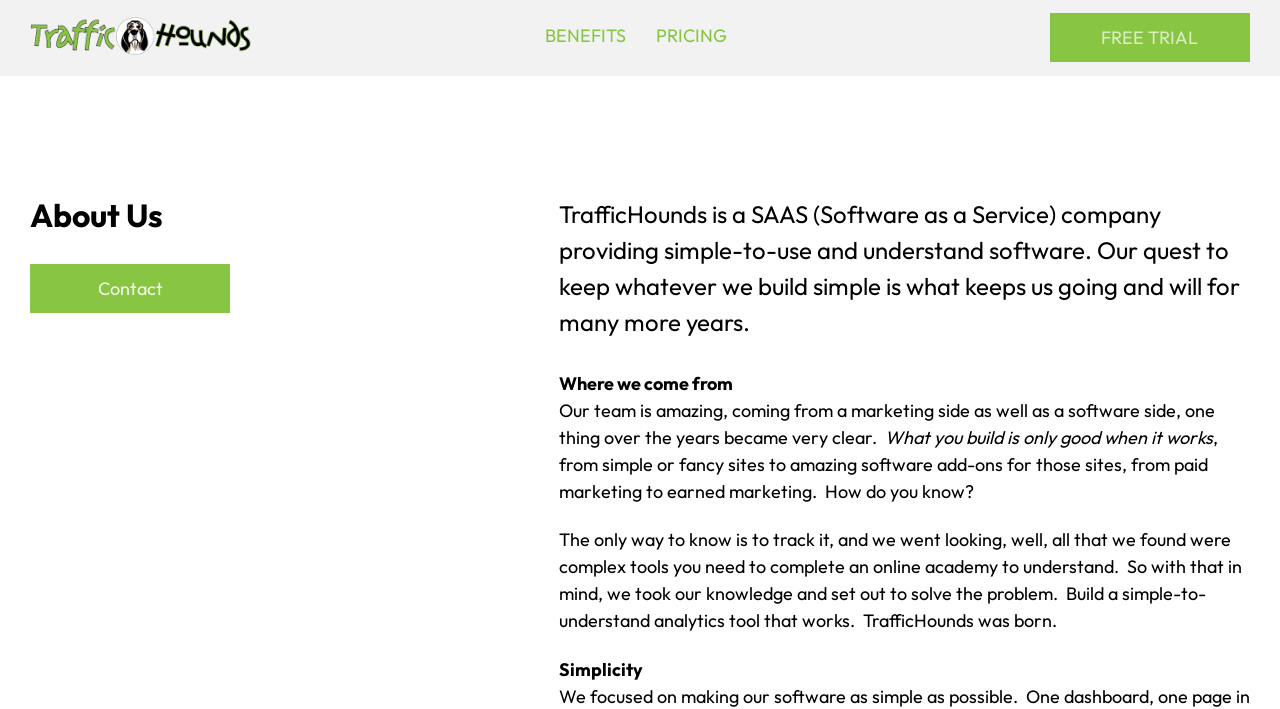Please give a succinct answer using a single word or phrase:
What is the goal of TrafficHounds?

Build a simple-to-understand analytics tool